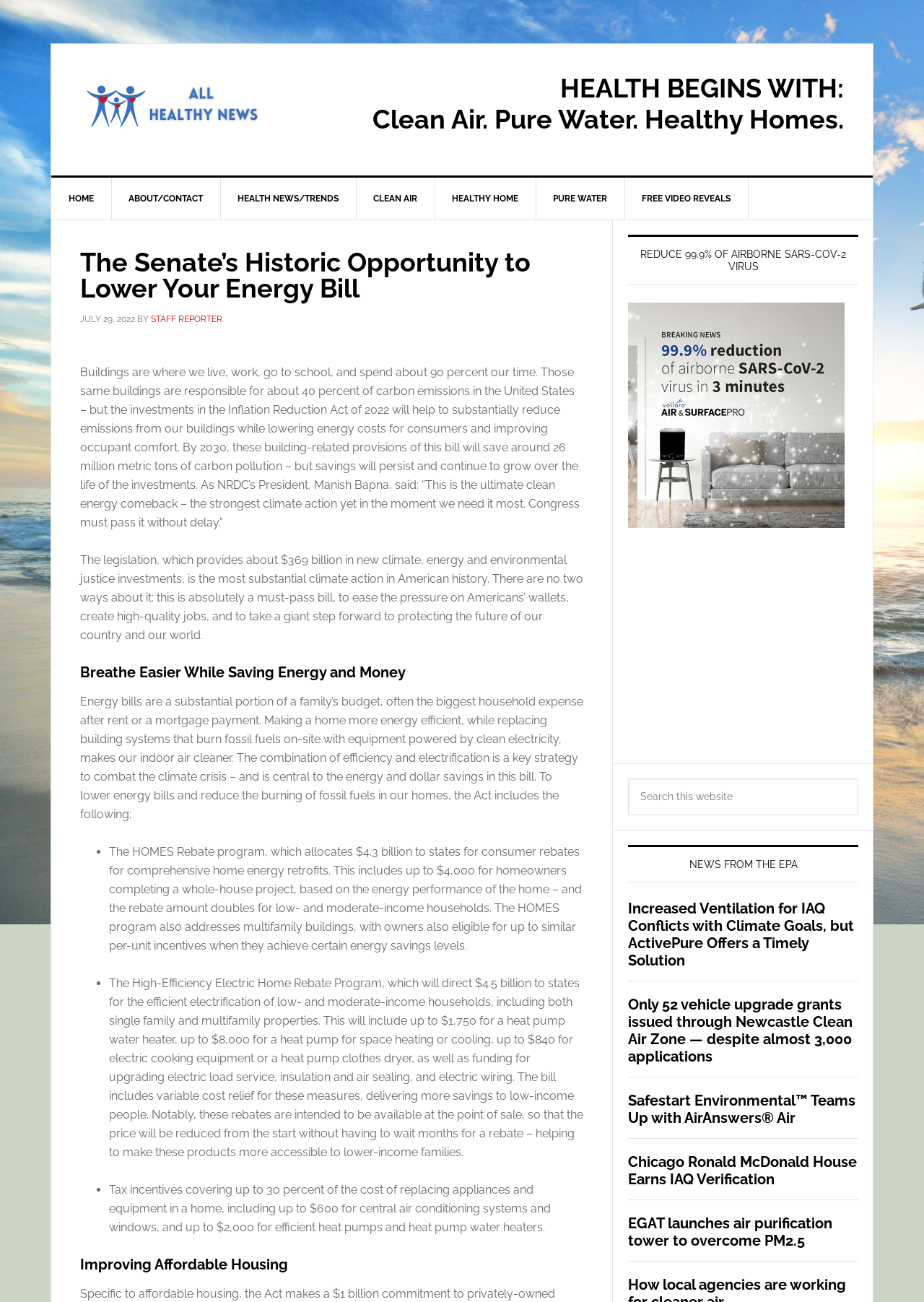Can you find and provide the title of the webpage?

HEALTH BEGINS WITH:
Clean Air. Pure Water. Healthy Homes.